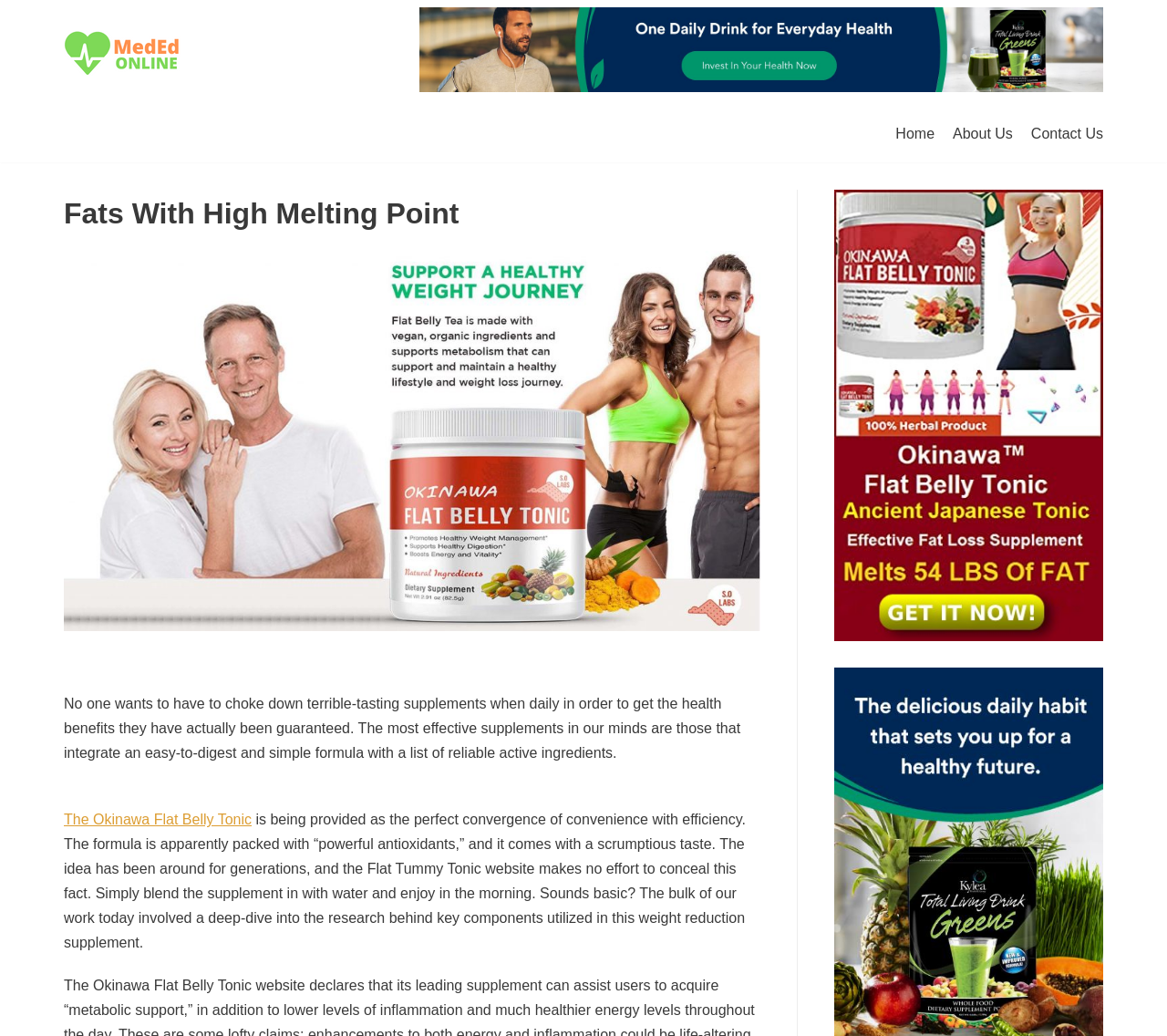Provide a short answer using a single word or phrase for the following question: 
How many navigation links are there?

3